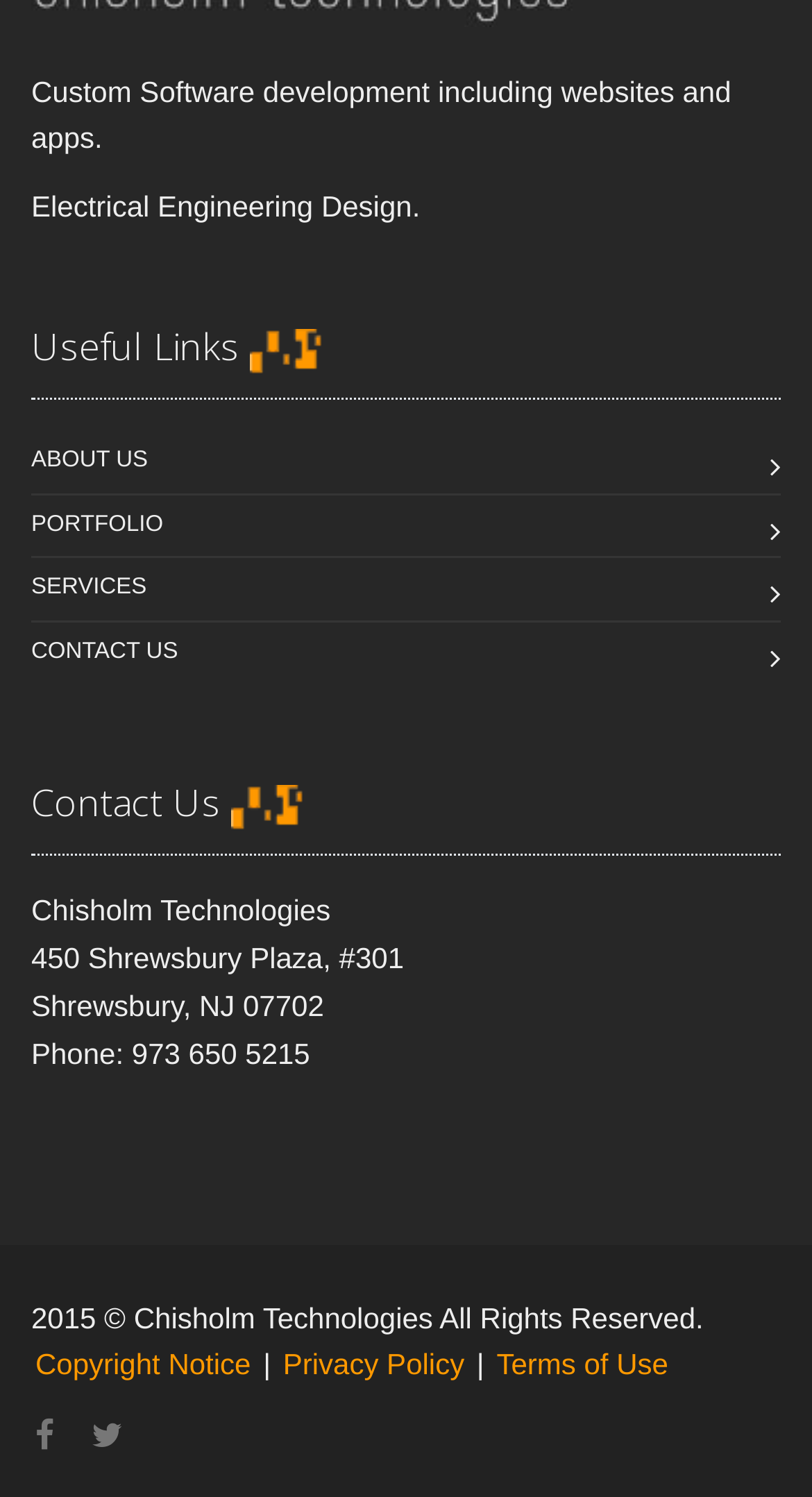Please provide a short answer using a single word or phrase for the question:
How many links are available under 'Useful Links'?

4